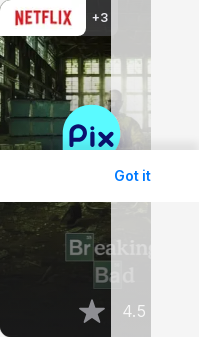Break down the image and describe each part extensively.

The image showcases a promotional or informational graphic related to the show "Breaking Bad," overlaid with various elements indicative of streaming services. In the upper left corner, the Netflix logo is prominently displayed, accompanied by a small number "+3," suggesting the addition of related content or features to a user's account. At the center, a colorful badge with the word "Pix" is featured, likely signifying a specific functionality or partnership. 

The lower section presents a star rating of "4.5," indicating the show's popularity and viewer satisfaction. The ambiance of the image reflects a dimly lit warehouse or industrial setting, likely alluding to the show's themes of transformation and illicit activities. Overall, this image effectively communicates critical information about "Breaking Bad," appealing to fans and potential viewers while emphasizing its status as acclaimed content on streaming platforms.